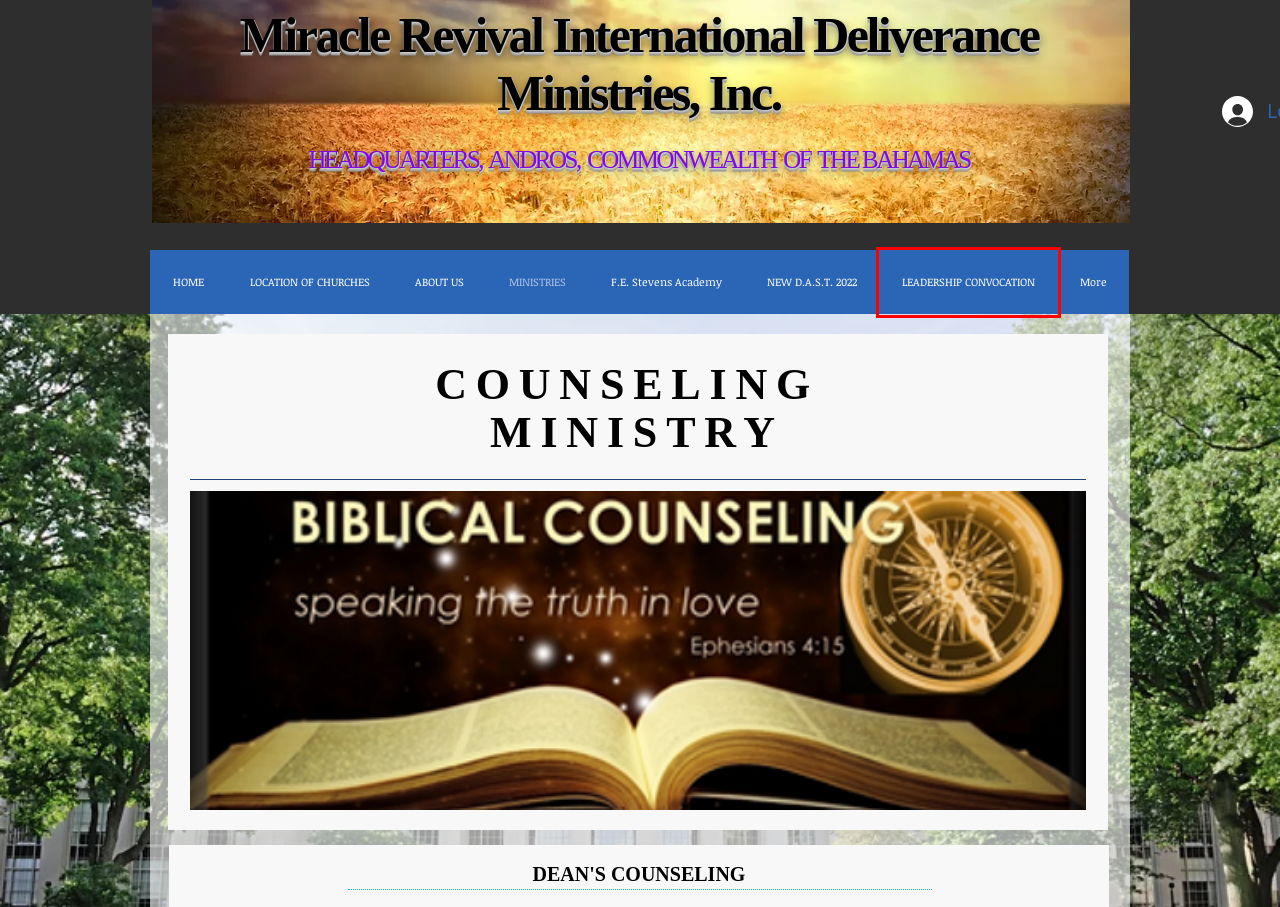You have been given a screenshot of a webpage, where a red bounding box surrounds a UI element. Identify the best matching webpage description for the page that loads after the element in the bounding box is clicked. Options include:
A. LOCATION OF CHURCHES | mridmi
B. Log In to Your Wix Account - Wix.com
C. F.E. Stevens Academy | mridmi
D. HOME | mridmi
E. NEW D.A.S.T. 2022 | mridmi
F. MINISTRIES | mridmi
G. ABOUT US | mridmi
H. LEADERSHIP CONVOCATION | mridmi

H